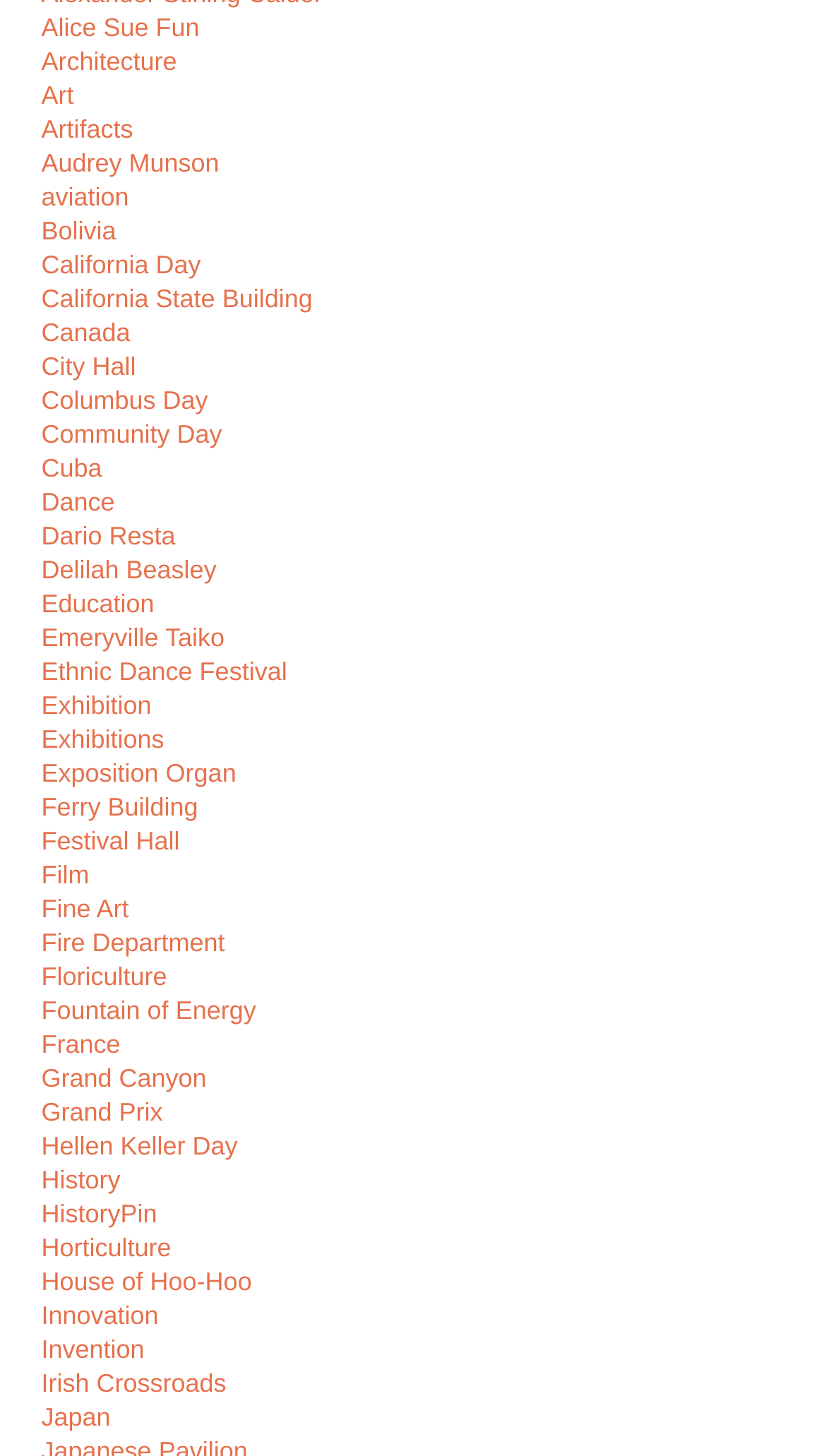Identify the bounding box coordinates for the element that needs to be clicked to fulfill this instruction: "Explore the Art page". Provide the coordinates in the format of four float numbers between 0 and 1: [left, top, right, bottom].

[0.05, 0.055, 0.089, 0.076]